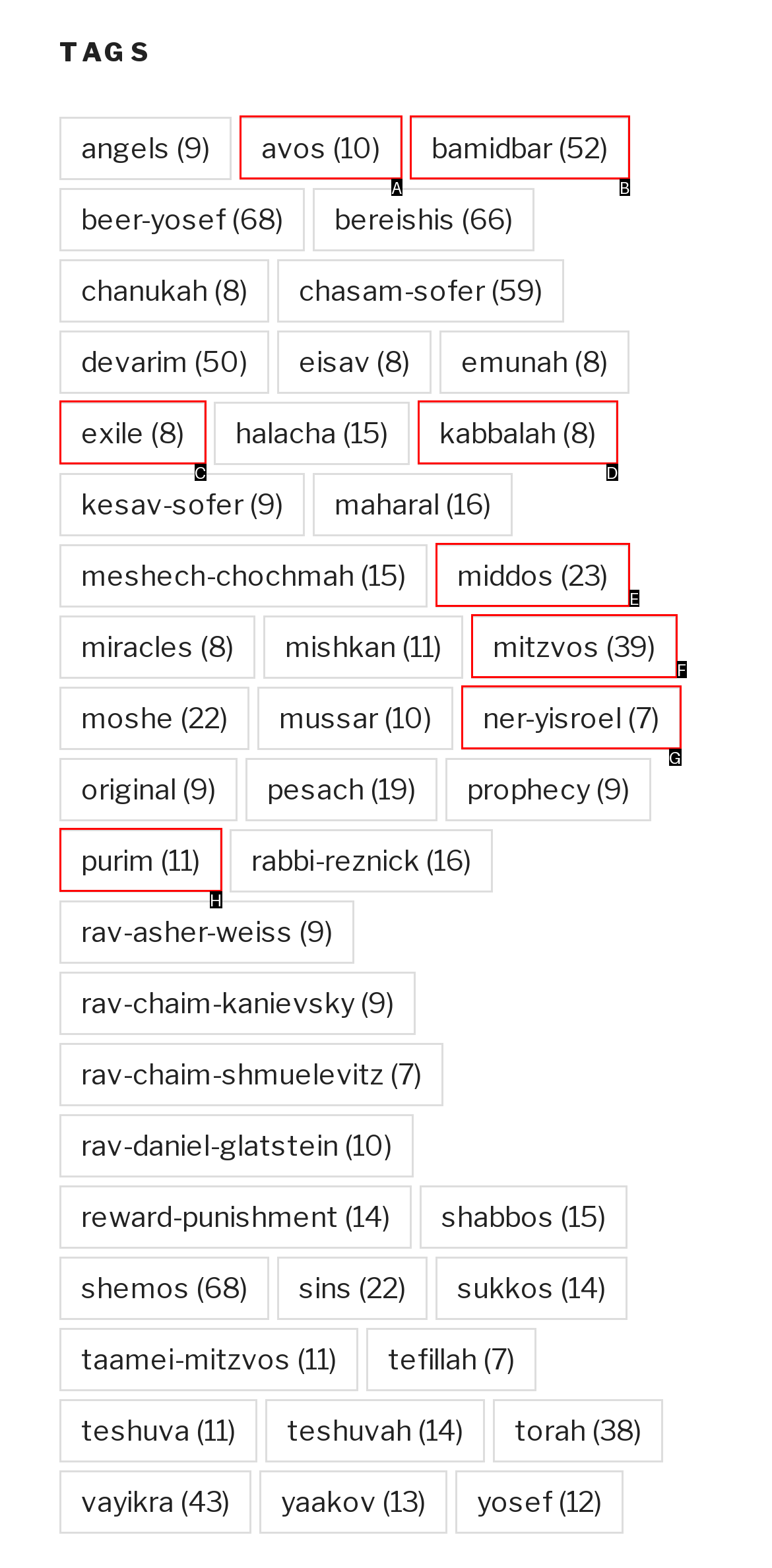Determine which HTML element best fits the description: avos (10)
Answer directly with the letter of the matching option from the available choices.

A